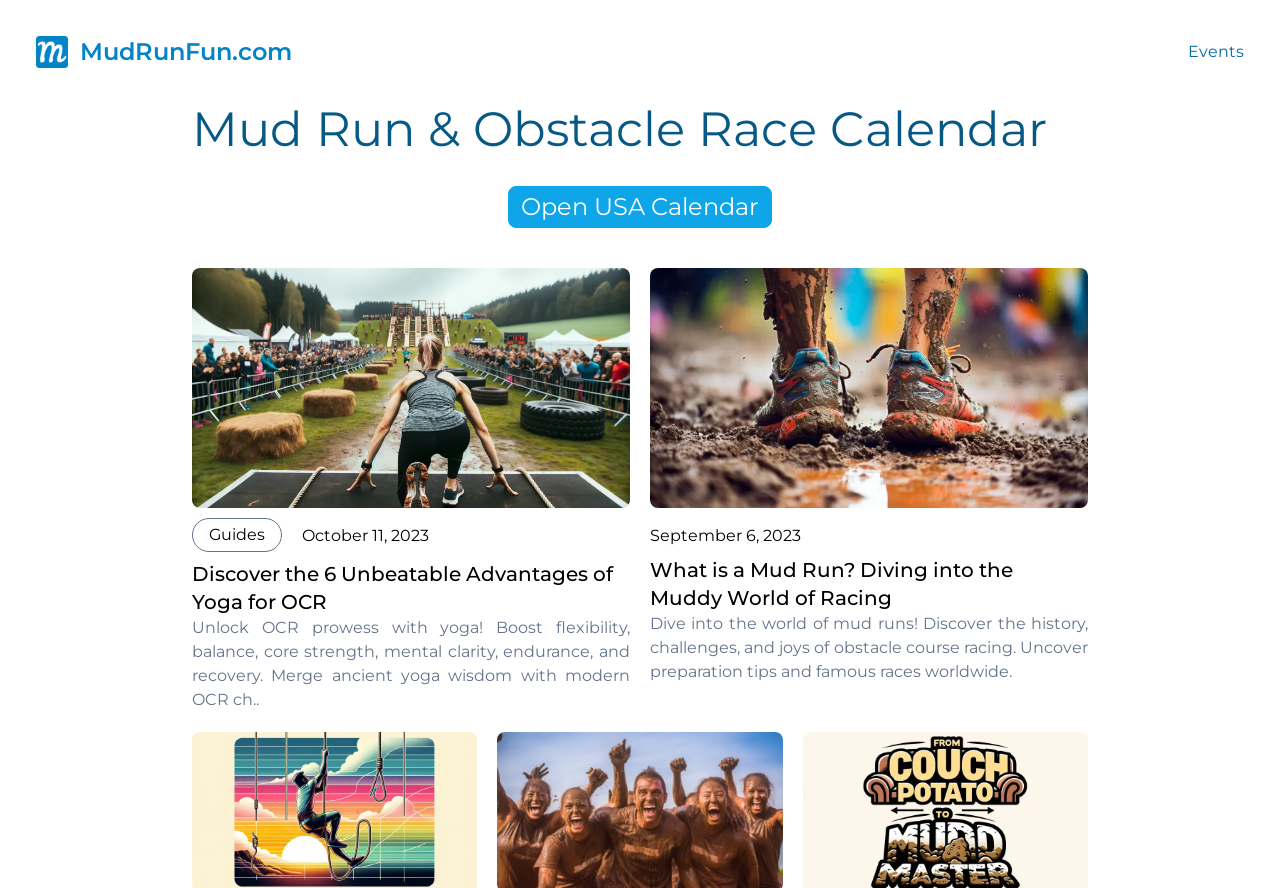Write an exhaustive caption that covers the webpage's main aspects.

The webpage is a calendar for finding and joining adventurous mud run and obstacle course events near you. At the top left, there is an IcelandTrails logo, which is an image linked to MudRunFun.com. On the top right, there is a link to "Events". 

Below the logo, there is a heading that reads "Mud Run & Obstacle Race Calendar". Underneath this heading, there are two links: "Open USA Calendar" and an empty link with an image. 

To the right of these links, there are two columns of content. The left column has a link to an article titled "Discover the 6 Unbeatable Advantages of Yoga for OCR", which has a heading and a brief summary of the article. Below this, there is a static text "October 11, 2023". 

The right column has a link to an article titled "What is a Mud Run? Diving into the Muddy World of Racing", which also has a heading and a brief summary of the article. Above this, there is a static text "September 6, 2023". 

There are two images on the page, one in the top left corner and another in the middle of the page, both of which are linked to other pages. There are also two static texts, "Guides" and "Events", which are likely navigation links.